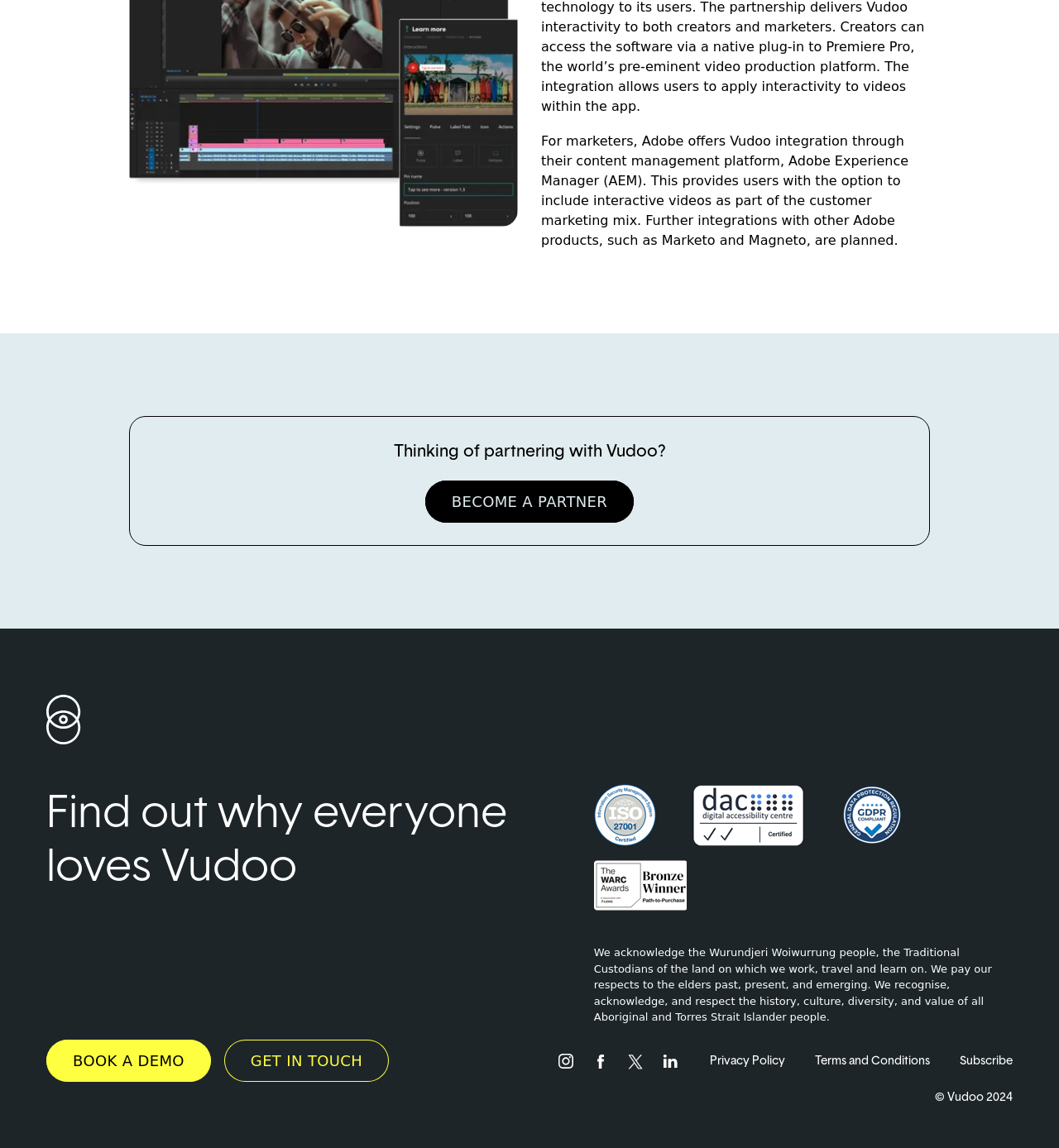Using the description: "Twitter", determine the UI element's bounding box coordinates. Ensure the coordinates are in the format of four float numbers between 0 and 1, i.e., [left, top, right, bottom].

[0.598, 0.915, 0.617, 0.932]